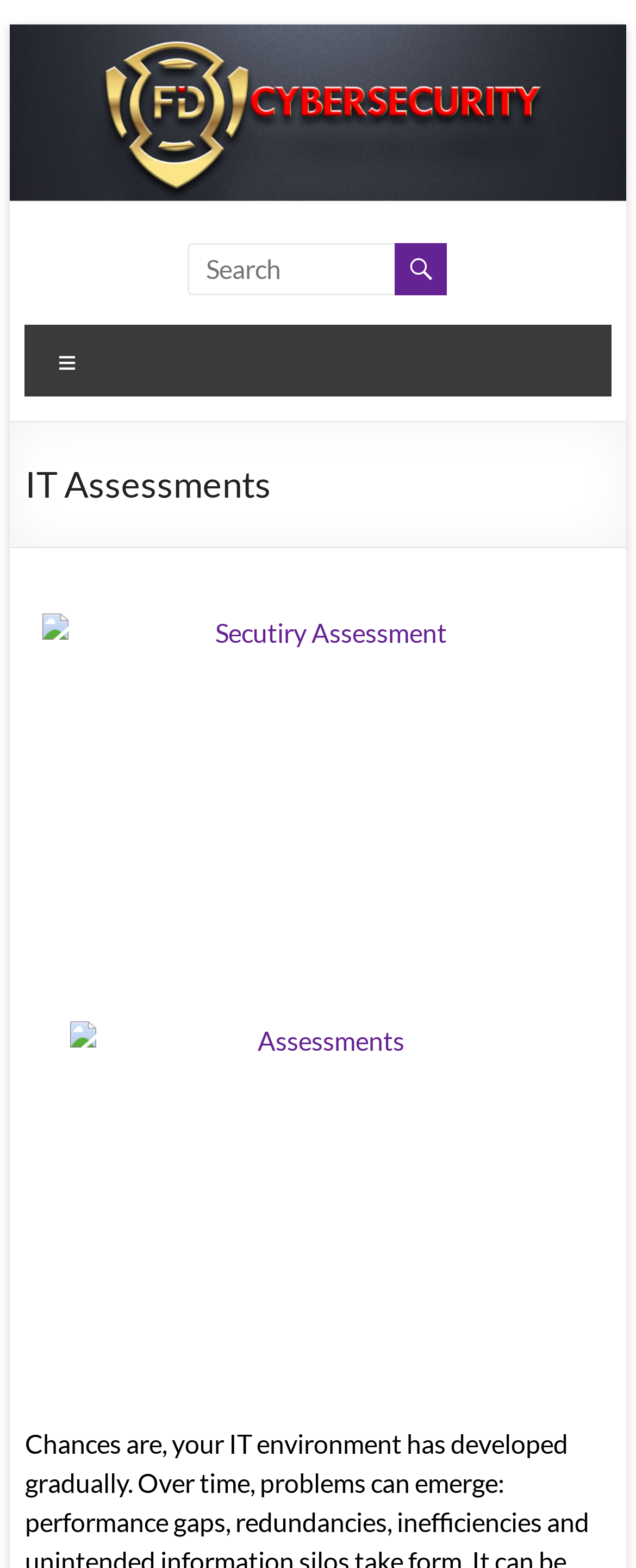Generate a comprehensive description of the webpage.

The webpage is titled "IT Assessments" and has a prominent heading with the same title, located near the top of the page. At the very top, there is a "Skip to content" link, allowing users to bypass the navigation menu. 

On the top-right side, there is a search bar with a textbox labeled "Search" and a button with a magnifying glass icon. 

Below the heading, there is a menu section with a "Menu" label. Underneath, there are two main links: "Secutiry Assessment" and "Assessments". Each link has a corresponding image, with the "Secutiry Assessment" image being slightly larger than the "Assessments" image. The links and images are arranged vertically, with "Secutiry Assessment" above "Assessments".